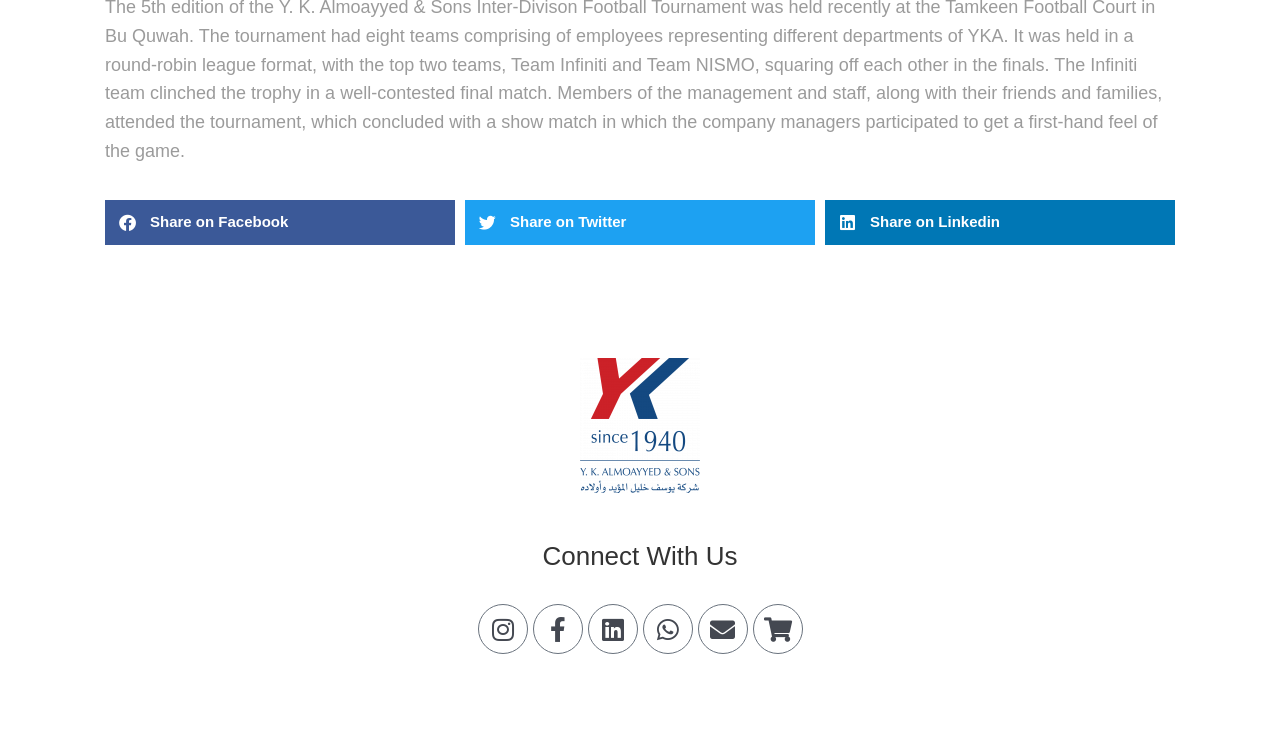Can you determine the bounding box coordinates of the area that needs to be clicked to fulfill the following instruction: "Share on Facebook"?

[0.082, 0.275, 0.355, 0.336]